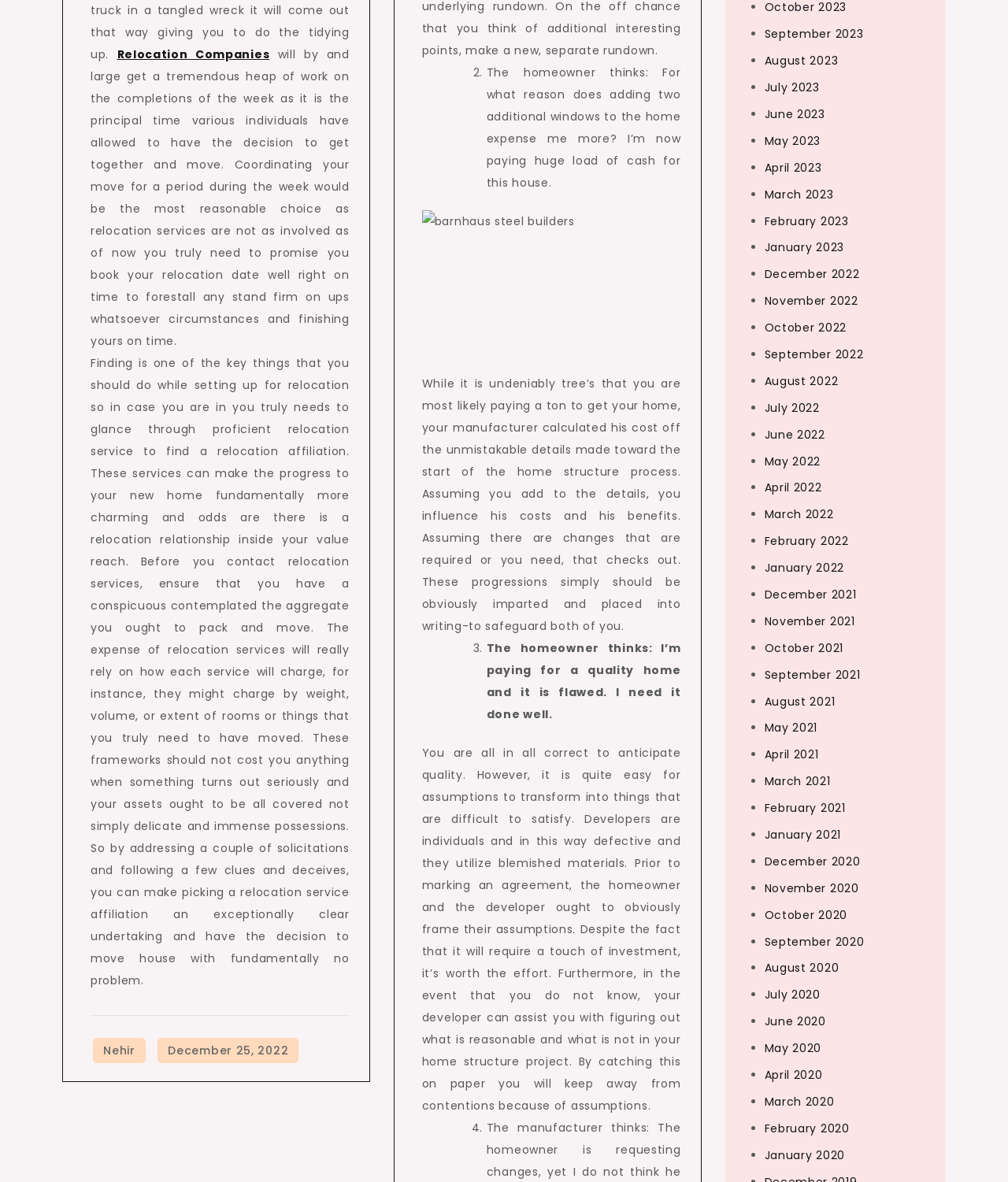Extract the bounding box for the UI element that matches this description: "March 2020".

[0.758, 0.925, 0.828, 0.939]